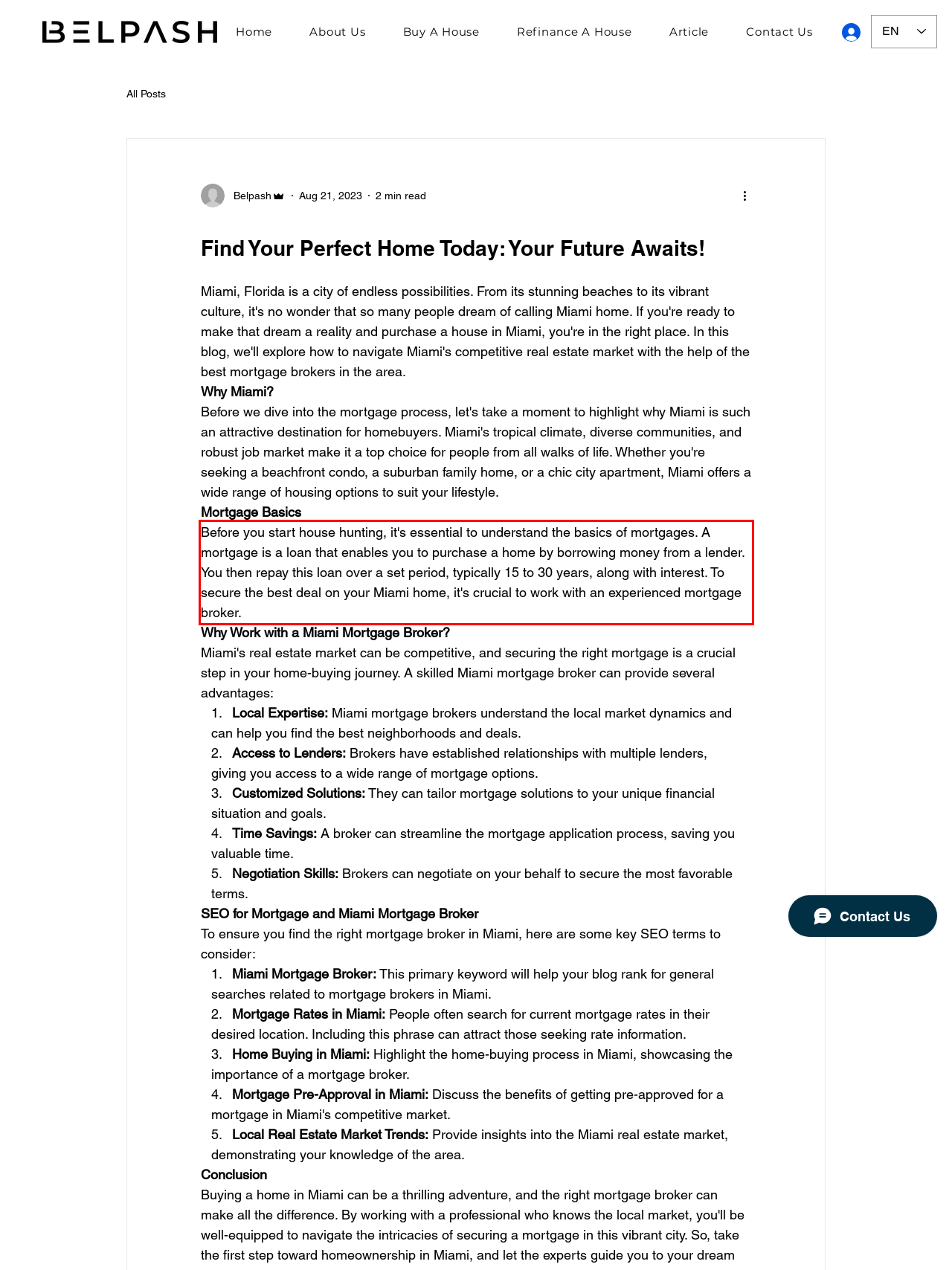Please examine the webpage screenshot and extract the text within the red bounding box using OCR.

Before you start house hunting, it's essential to understand the basics of mortgages. A mortgage is a loan that enables you to purchase a home by borrowing money from a lender. You then repay this loan over a set period, typically 15 to 30 years, along with interest. To secure the best deal on your Miami home, it's crucial to work with an experienced mortgage broker.